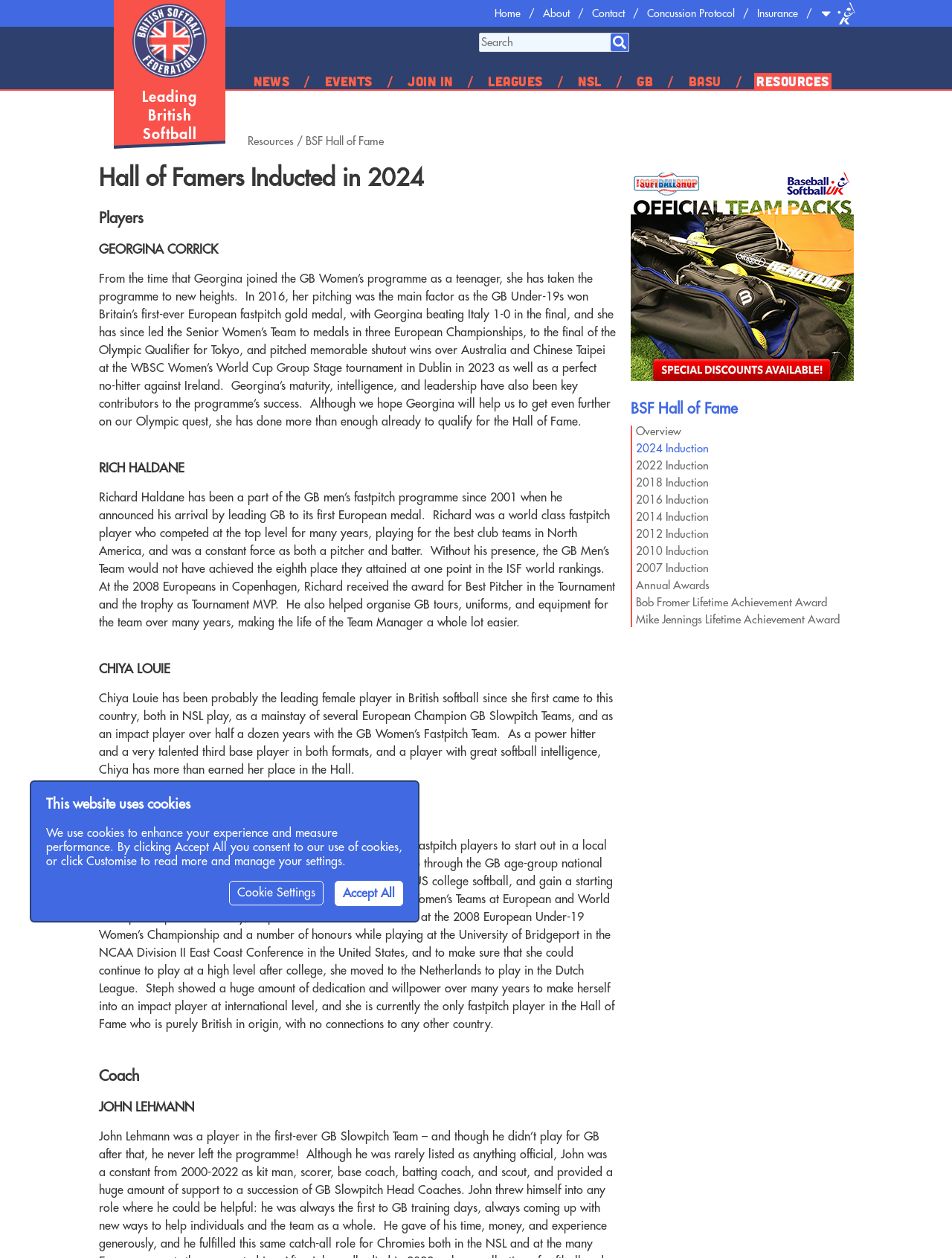What are the names of the inductees in the Hall of Fame?
Refer to the image and provide a one-word or short phrase answer.

Georgina Corrick, Rich Haldane, Chiya Louie, Steph Pearce, John Lehmann